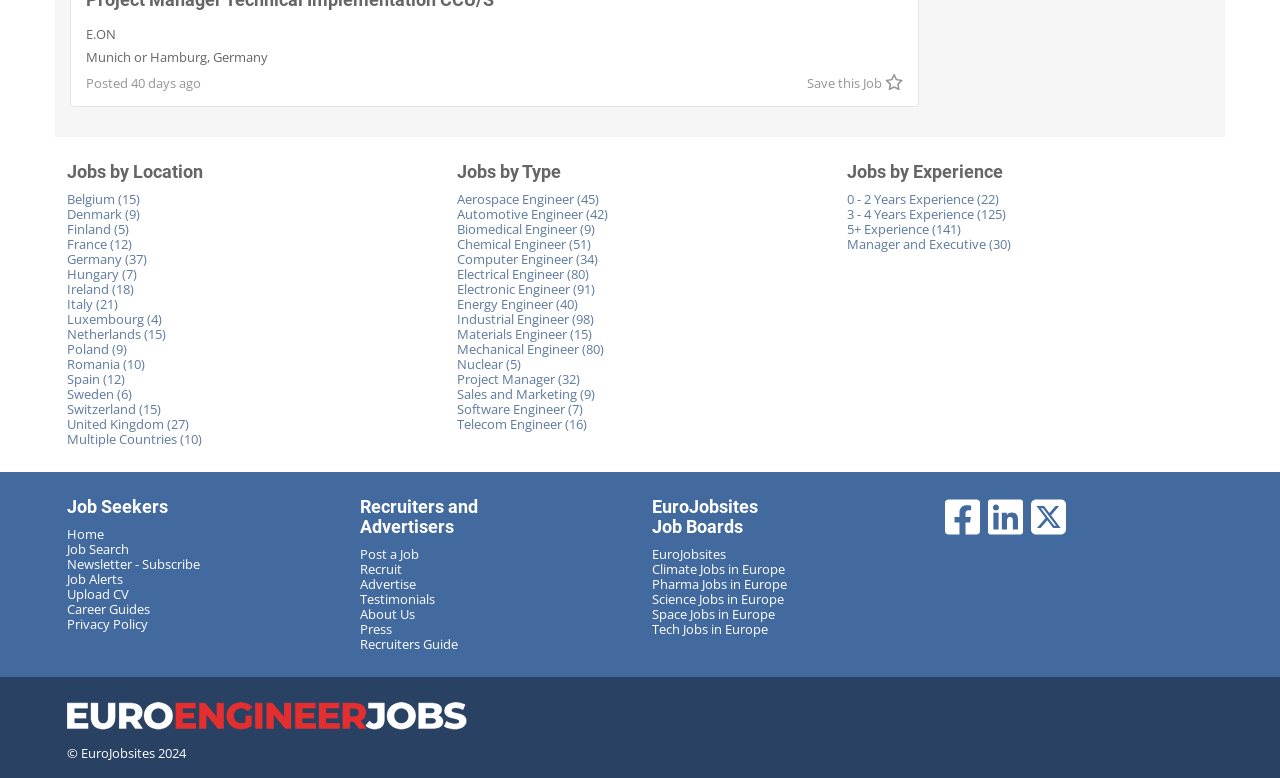Kindly respond to the following question with a single word or a brief phrase: 
What is the location of the job?

Munich or Hamburg, Germany